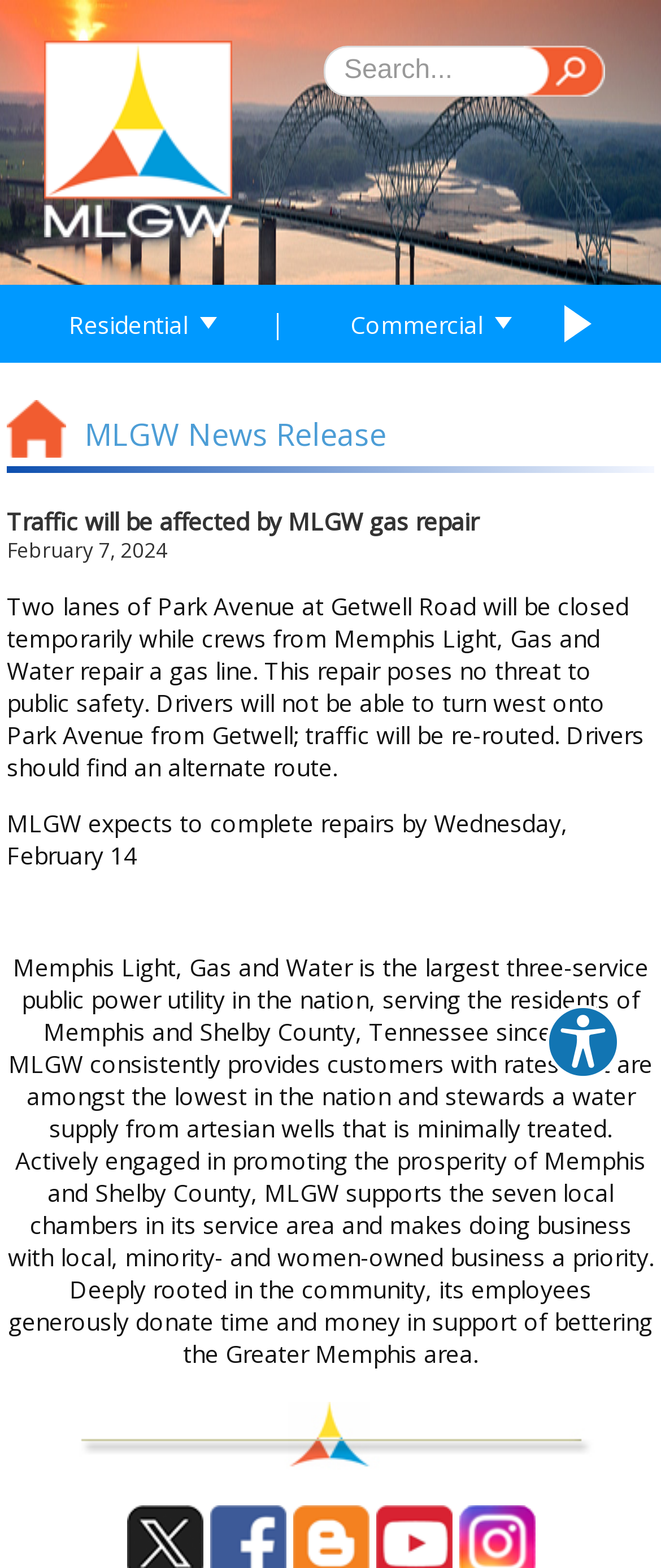Analyze the image and provide a detailed answer to the question: What is the impact of the repair on traffic?

According to the webpage, the repair will cause two lanes of Park Avenue at Getwell Road to be closed temporarily, and drivers will not be able to turn west onto Park Avenue from Getwell; traffic will be re-routed.